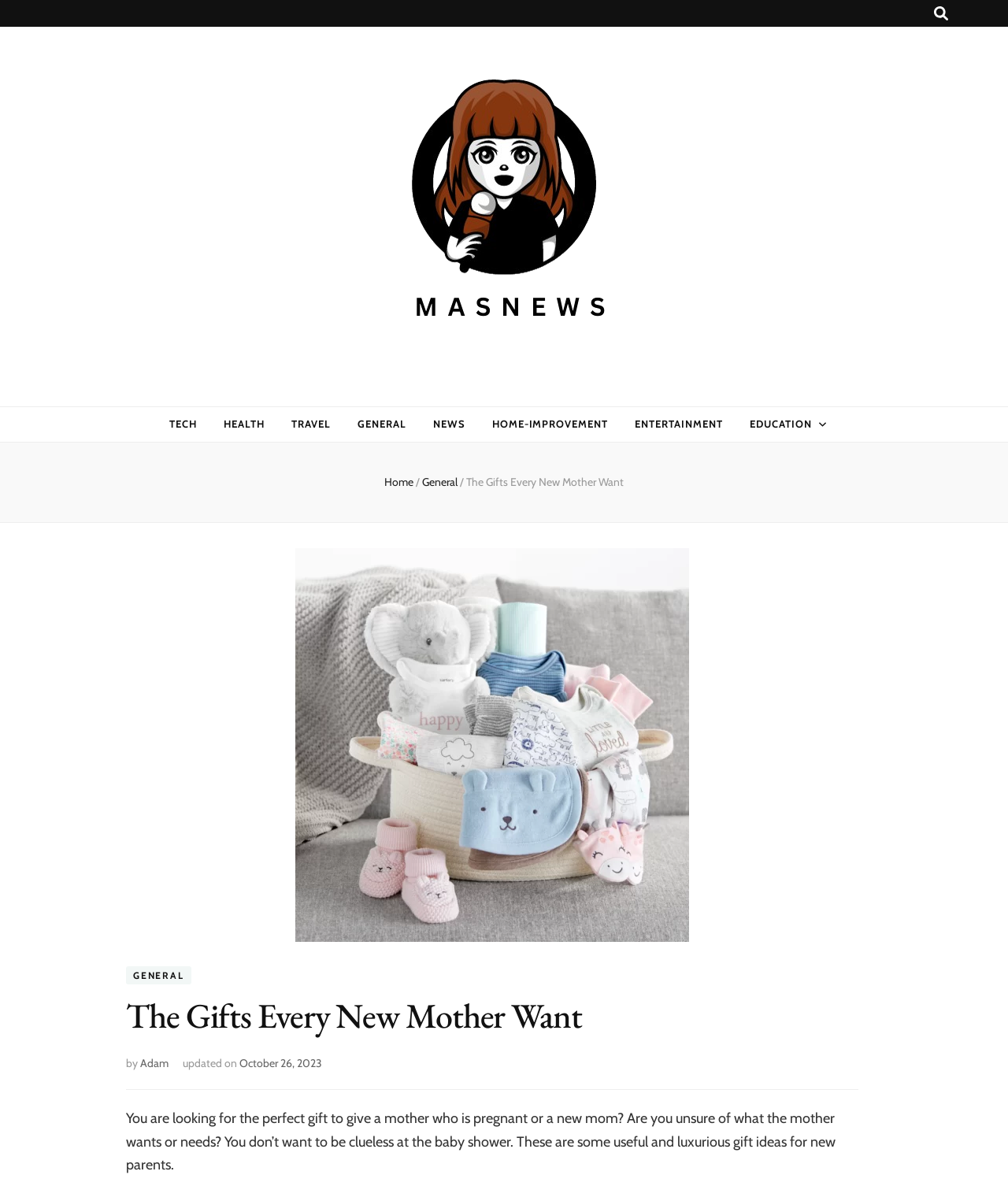Please locate the clickable area by providing the bounding box coordinates to follow this instruction: "go to TECH page".

[0.168, 0.348, 0.195, 0.368]